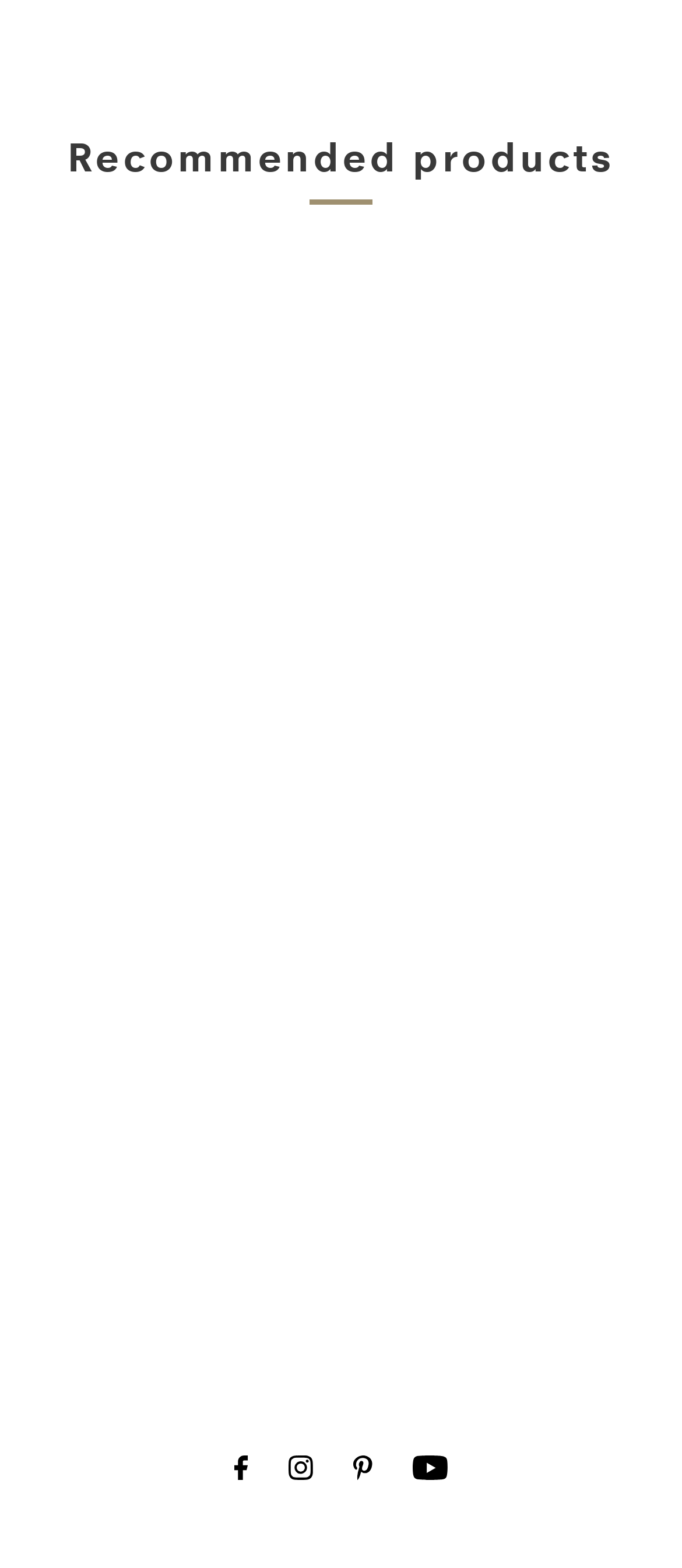Respond to the question below with a single word or phrase:
What is the price range of the products?

$20.00 to $45.00